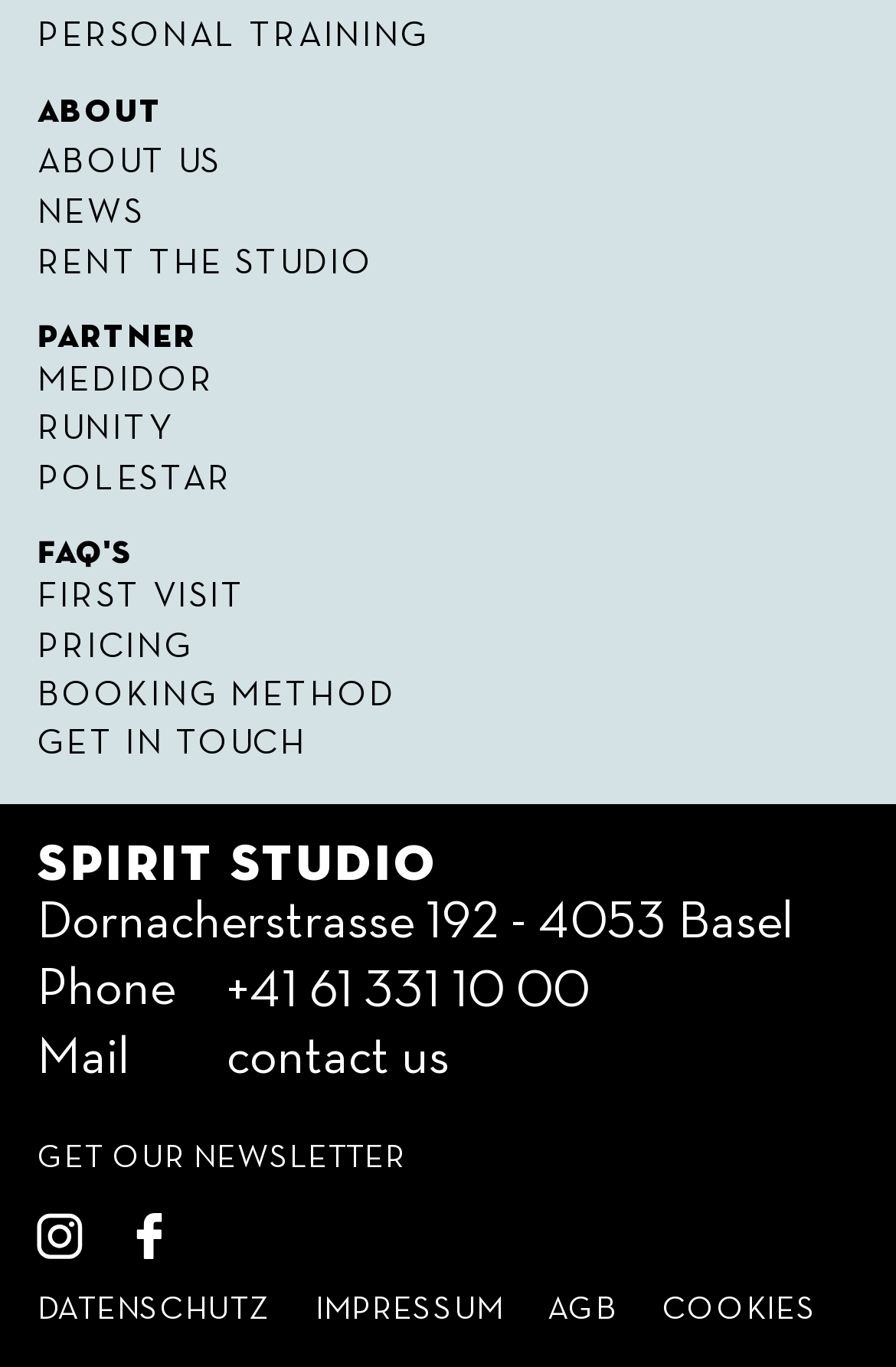Give a one-word or phrase response to the following question: How many social media links are there?

2